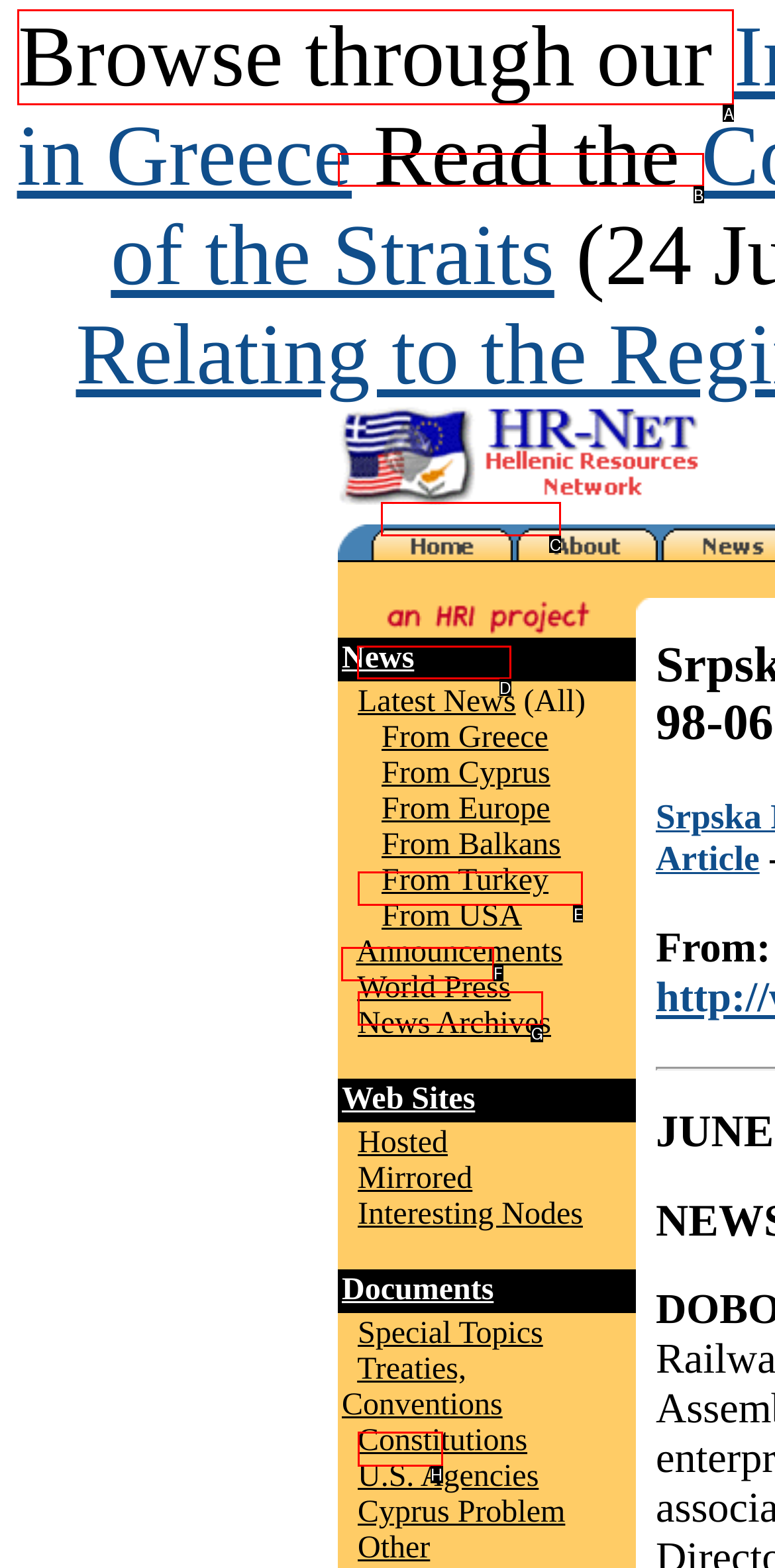From the given options, choose the one to complete the task: Browse through our news
Indicate the letter of the correct option.

A